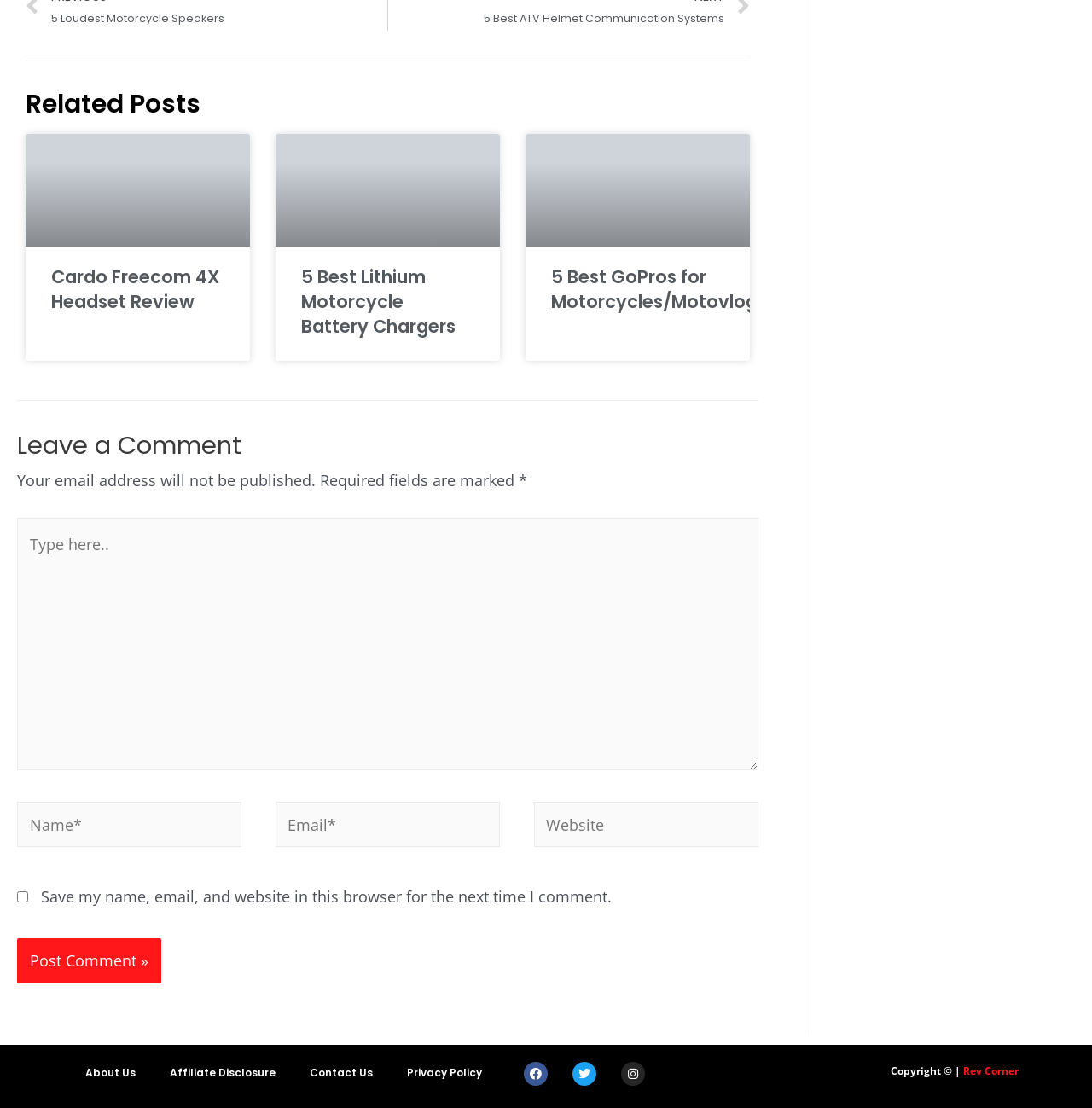Identify the bounding box coordinates for the UI element described as follows: parent_node: Website name="url" placeholder="Website". Use the format (top-left x, top-left y, bottom-right x, bottom-right y) and ensure all values are floating point numbers between 0 and 1.

[0.489, 0.724, 0.694, 0.765]